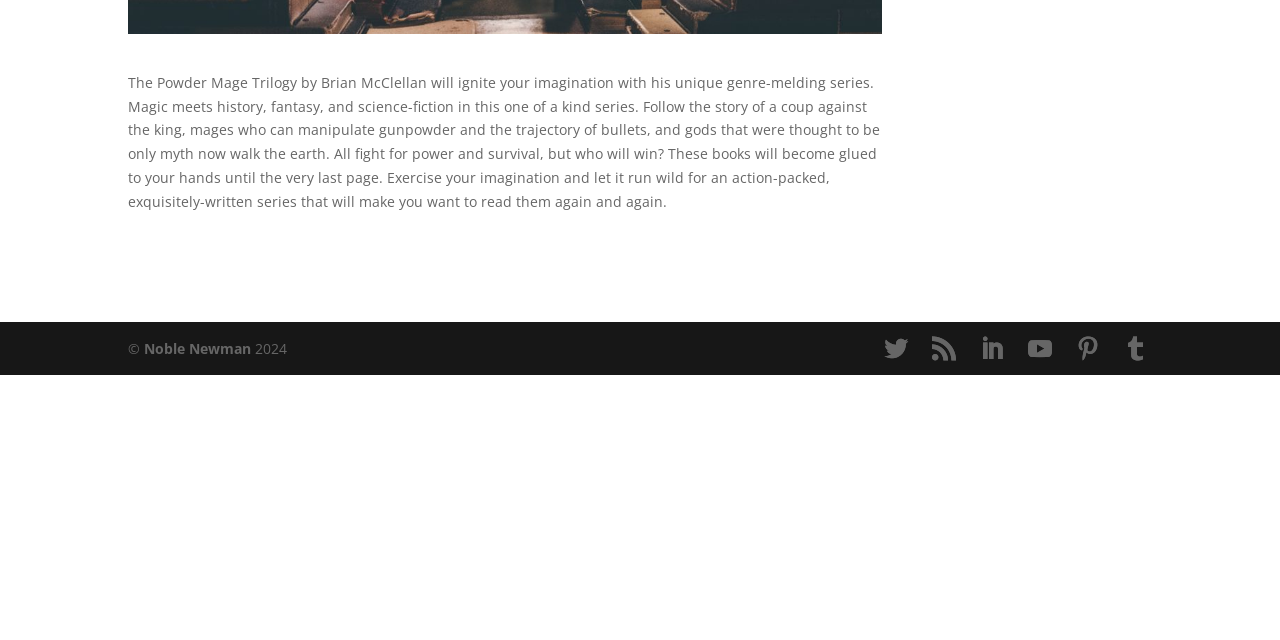Using the provided element description "LinkedIn", determine the bounding box coordinates of the UI element.

[0.766, 0.526, 0.784, 0.565]